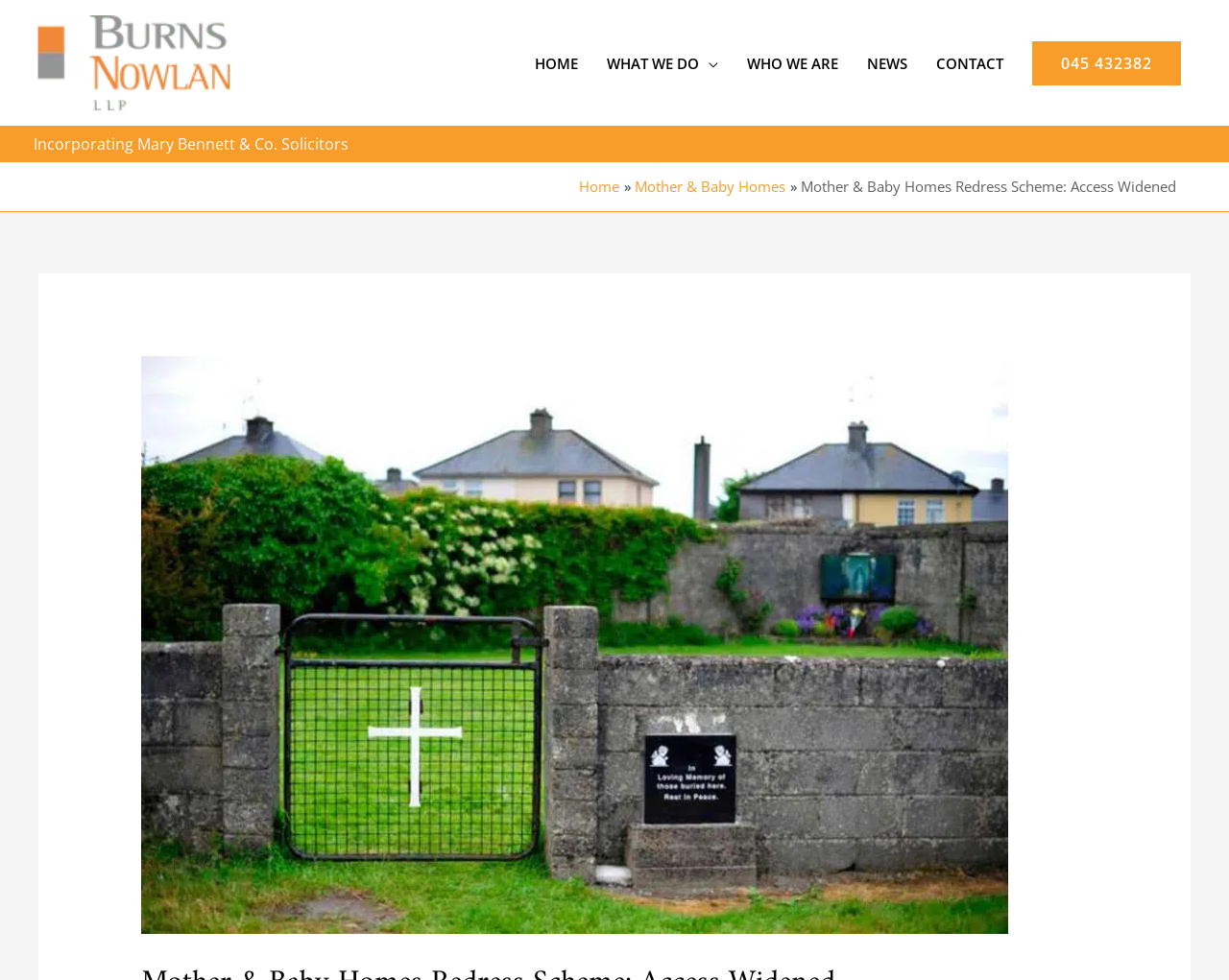Highlight the bounding box coordinates of the element you need to click to perform the following instruction: "contact us."

[0.75, 0.0, 0.828, 0.128]